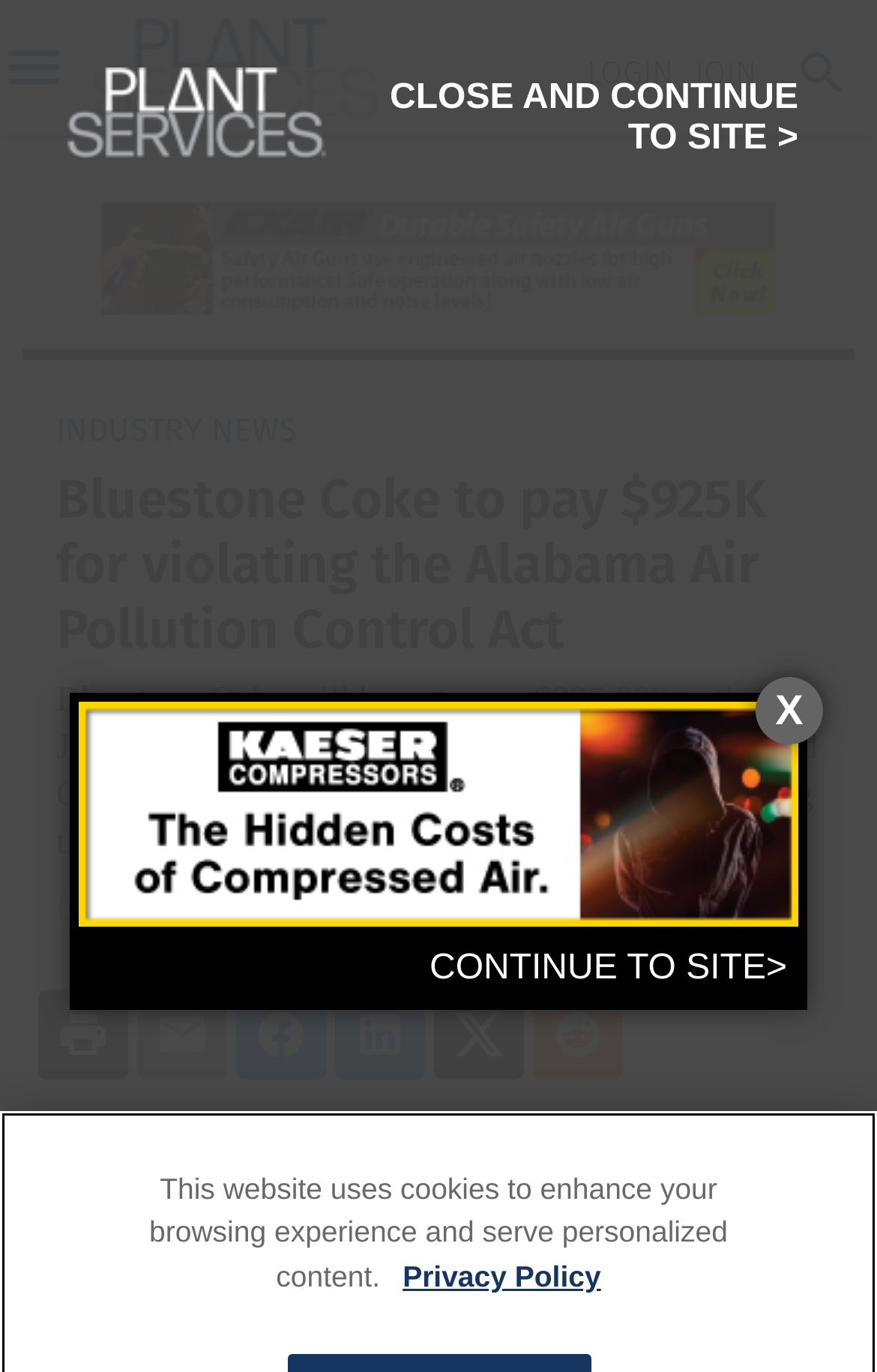Identify and provide the text content of the webpage's primary headline.

Bluestone Coke to pay $925K for violating the Alabama Air Pollution Control Act